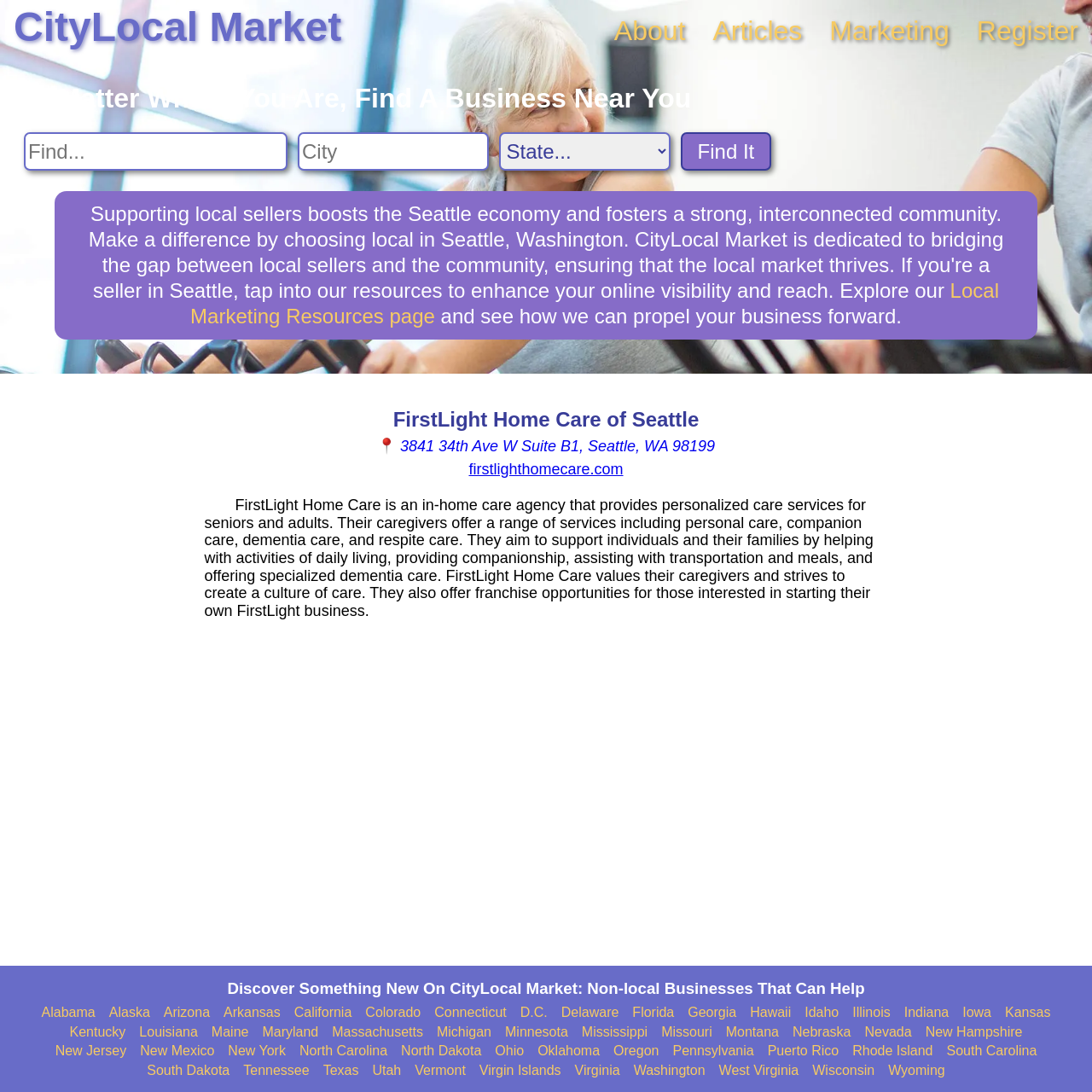What is the primary heading on this webpage?

No Matter Where You Are, Find A Business Near You